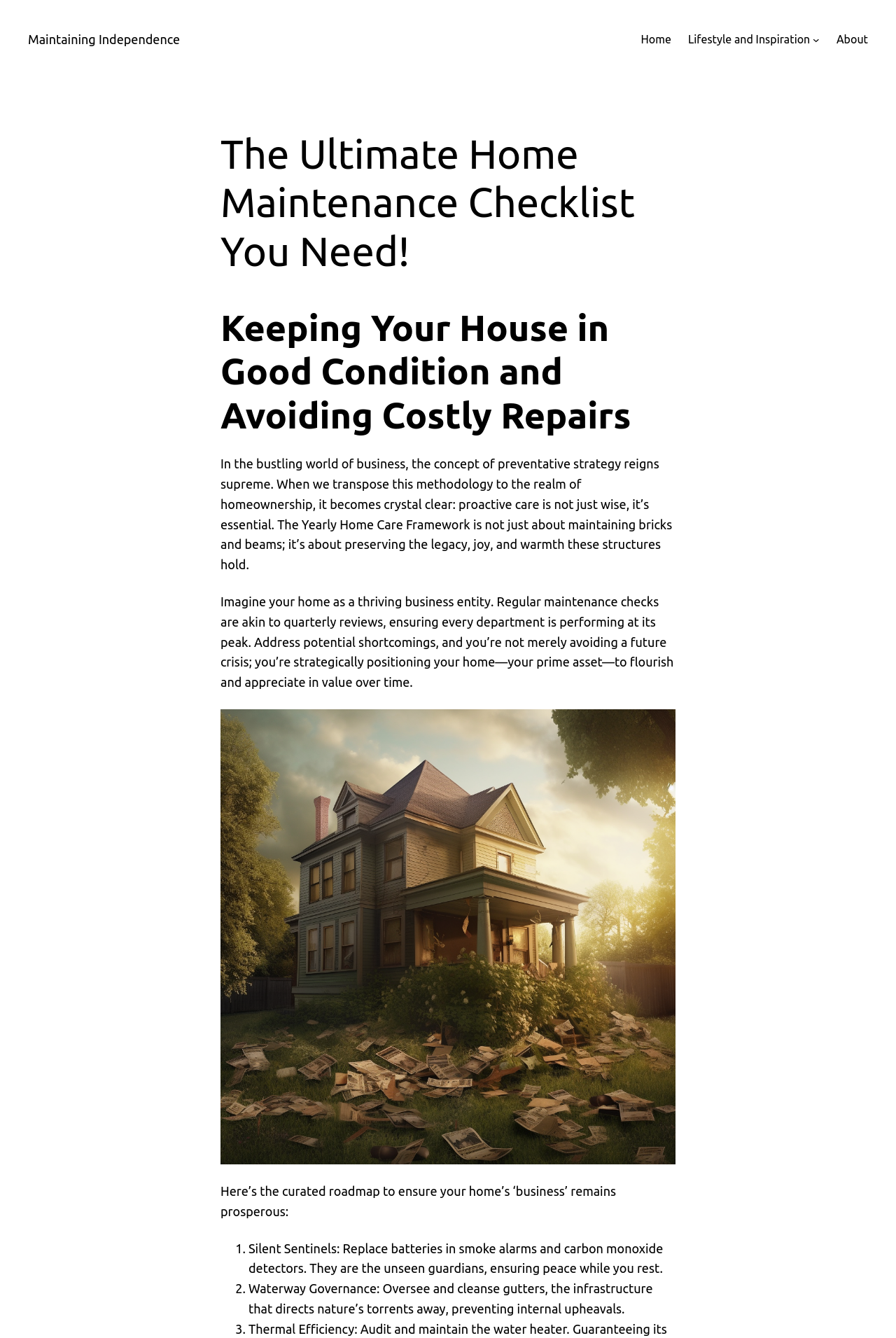What is the benefit of overseeing and cleansing gutters?
Provide a one-word or short-phrase answer based on the image.

Preventing internal upheavals